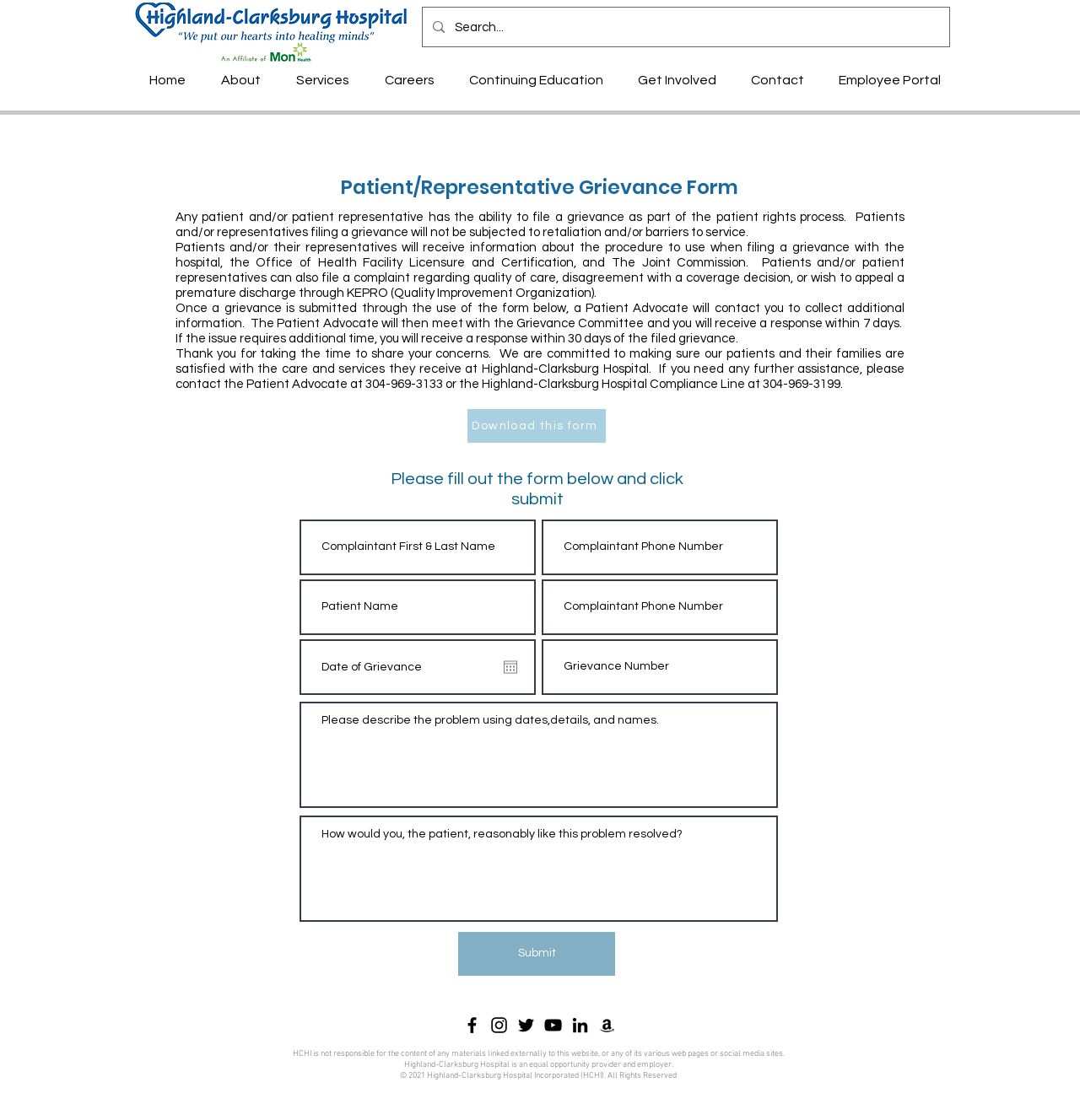Identify the bounding box coordinates for the region to click in order to carry out this instruction: "Click the logo". Provide the coordinates using four float numbers between 0 and 1, formatted as [left, top, right, bottom].

[0.118, 0.002, 0.381, 0.059]